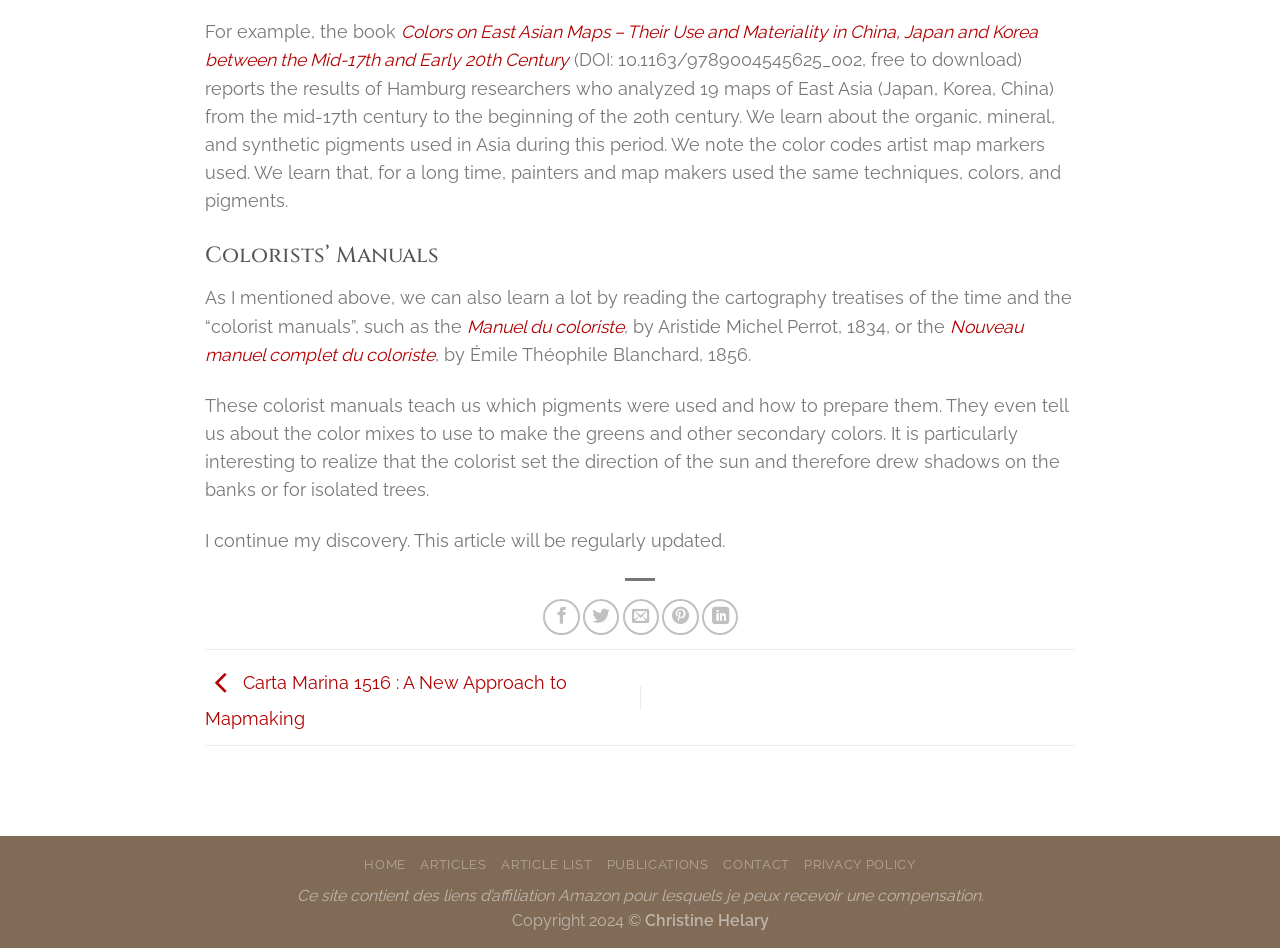What is the name of the author of the webpage?
Please provide a detailed and thorough answer to the question.

The name of the author of the webpage can be determined by reading the static text 'Copyright 2024 © Christine Helary' which is located at the bottom of the webpage.